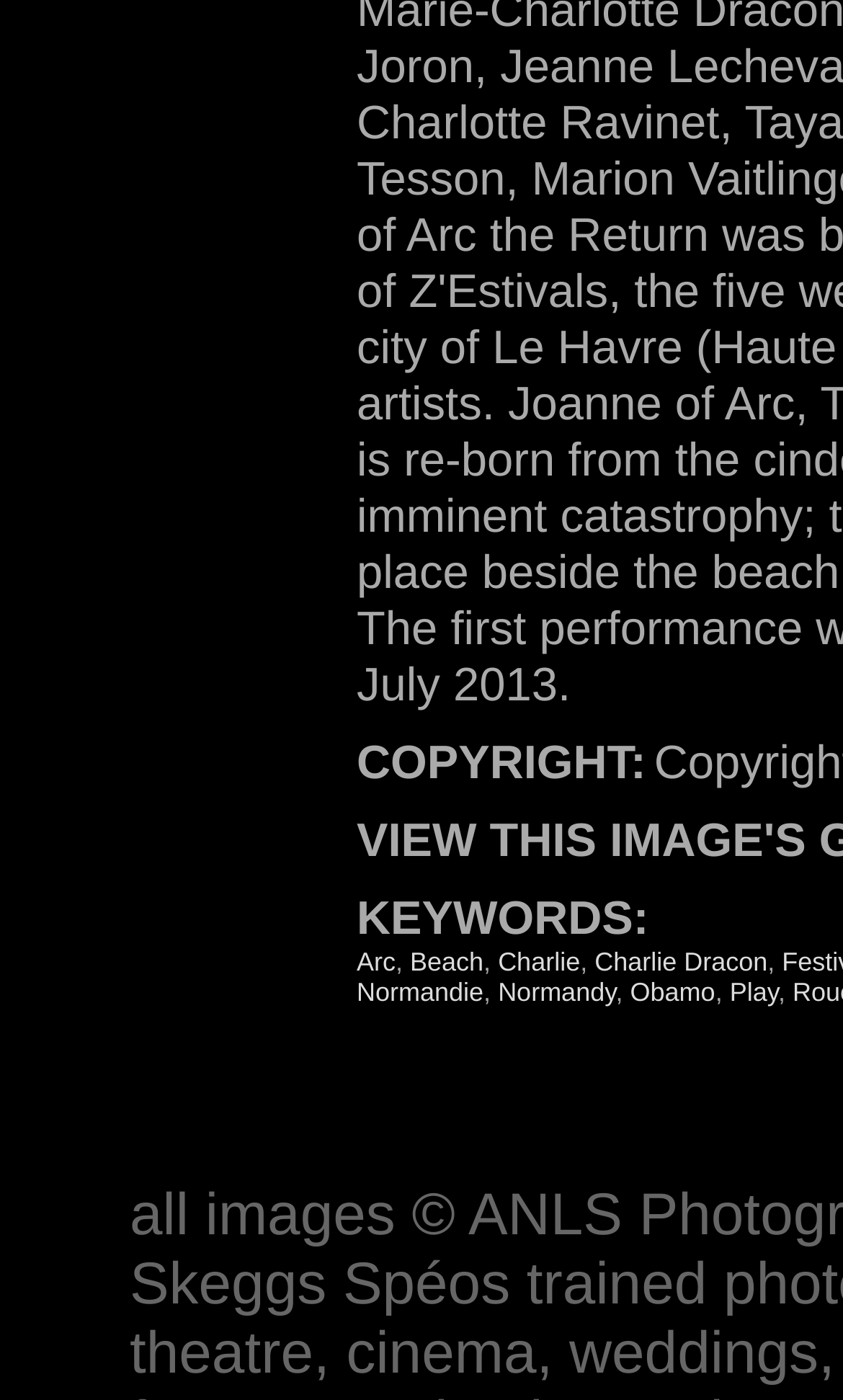Using the provided element description "Beach", determine the bounding box coordinates of the UI element.

[0.486, 0.677, 0.574, 0.698]